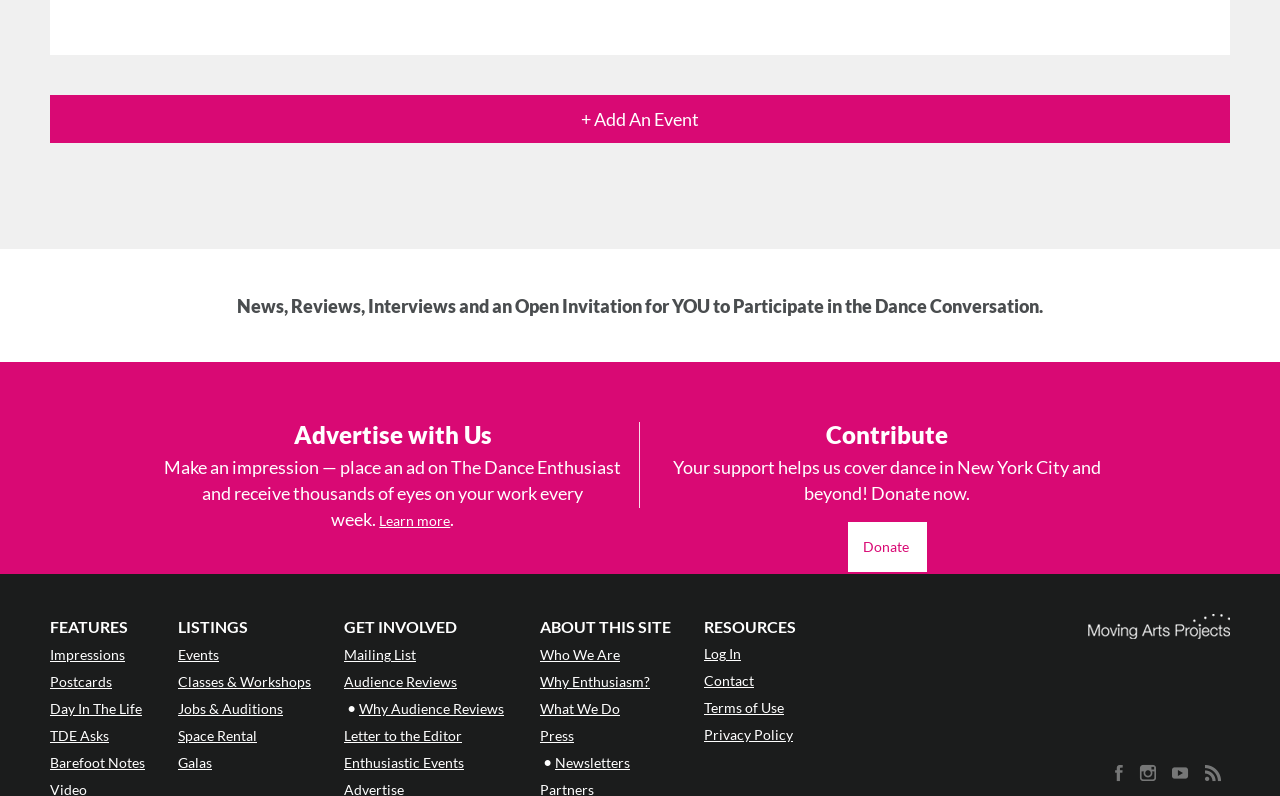Highlight the bounding box coordinates of the element you need to click to perform the following instruction: "Check NEWS."

None